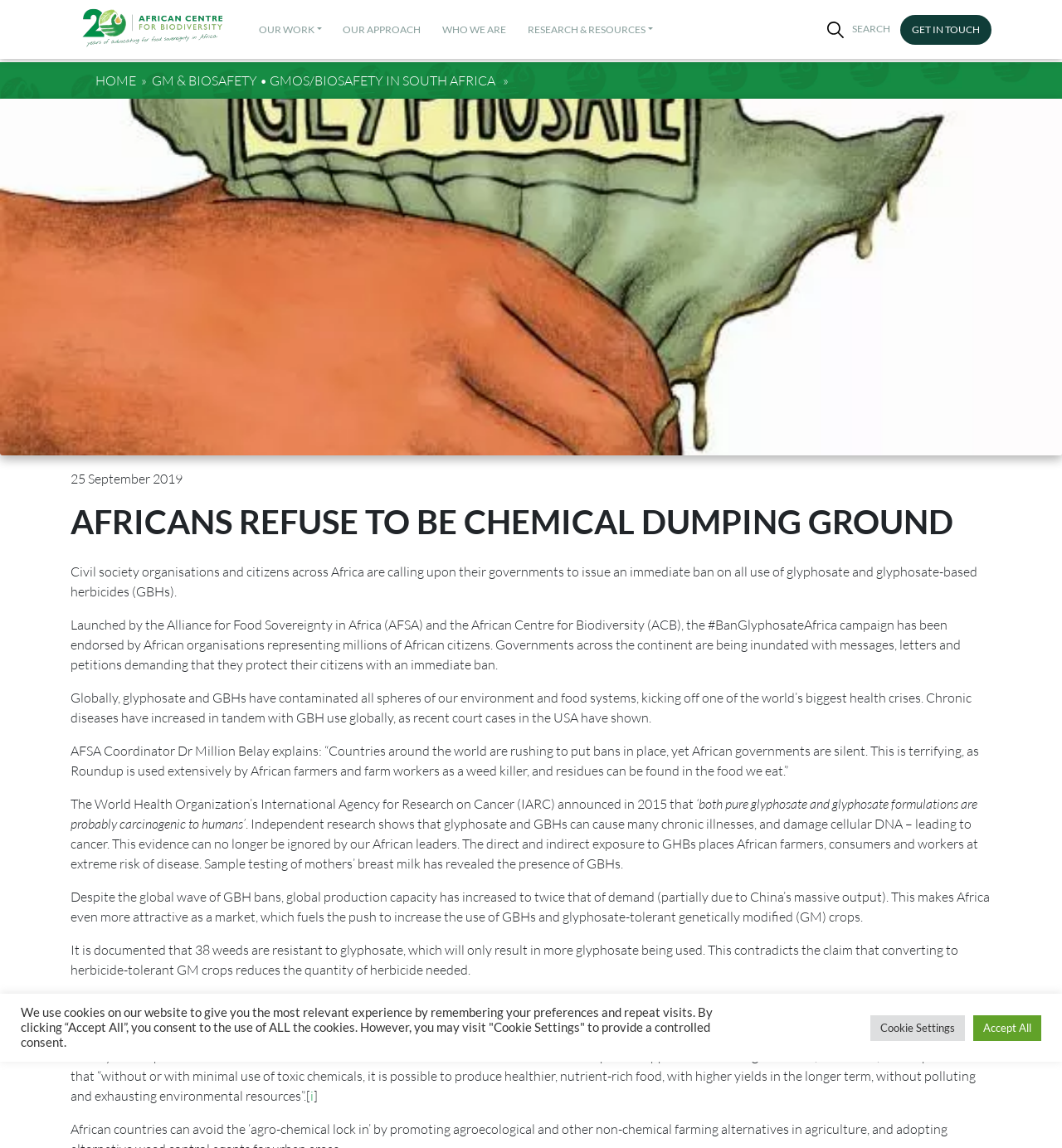Using the element description: "Intérêt des jeunes talents", determine the bounding box coordinates for the specified UI element. The coordinates should be four float numbers between 0 and 1, [left, top, right, bottom].

None